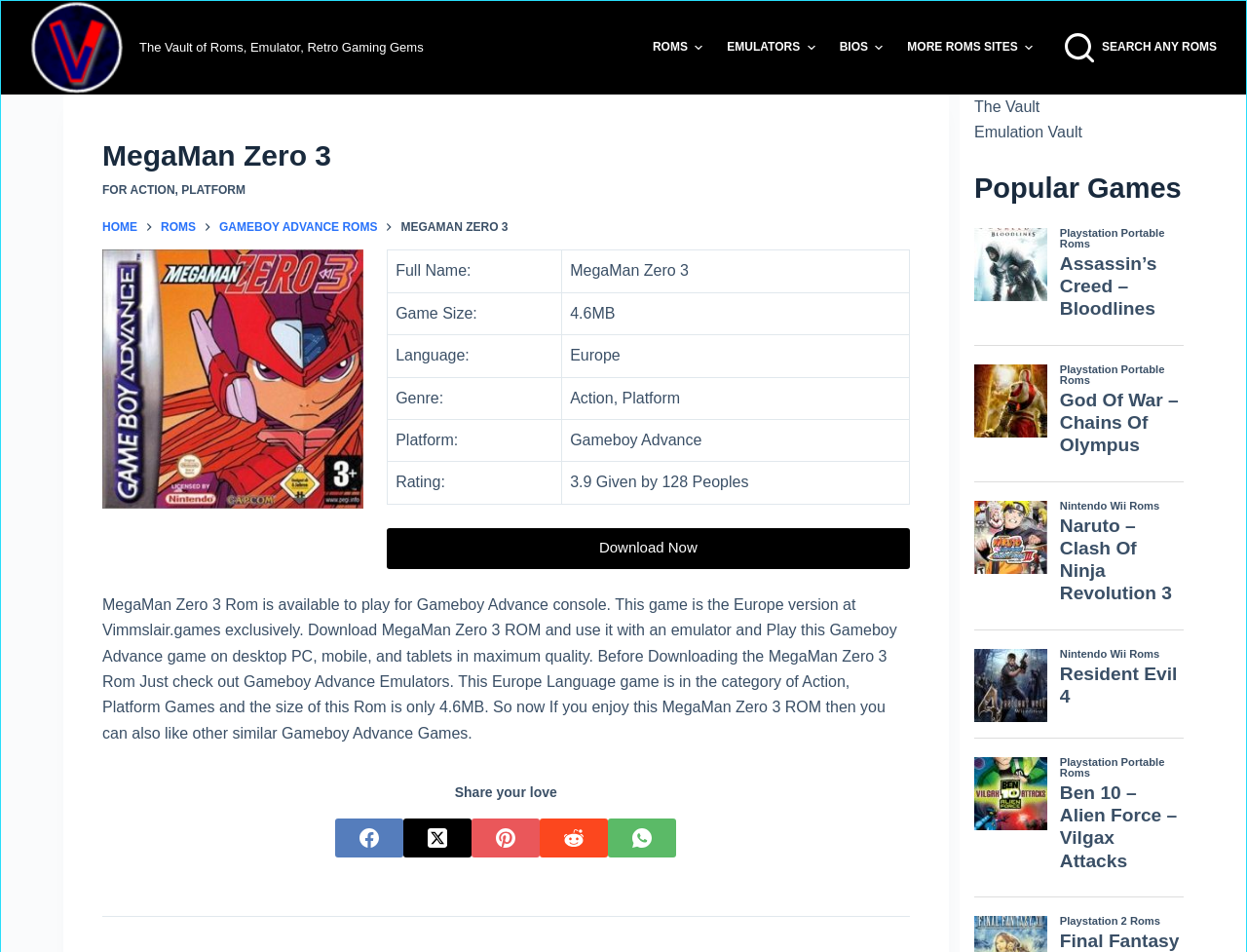What is the platform of the game?
Using the image as a reference, give a one-word or short phrase answer.

Gameboy Advance